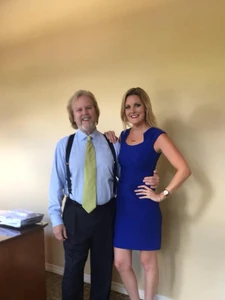What is the color of the wall behind them?
Please provide a comprehensive answer based on the contents of the image.

The caption describes the wall behind the man and woman as neutral-colored, which implies that it is a calm and unobtrusive background that complements the warm ambiance of the office environment.